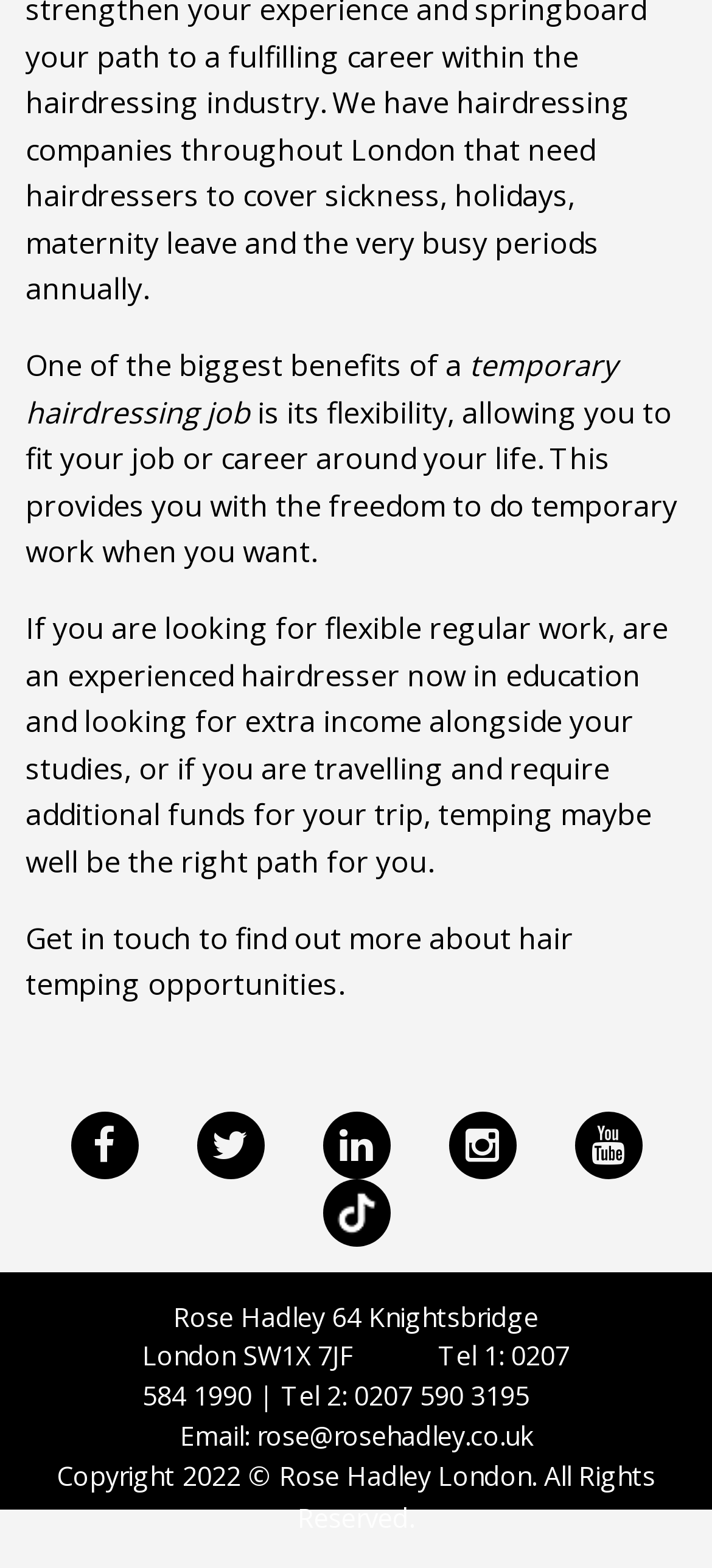What is the contact email of Rose Hadley?
Based on the image, please offer an in-depth response to the question.

The contact email of Rose Hadley can be found at the bottom of the webpage, under the 'Email:' label, which is 'rose@rosehadley.co.uk'.